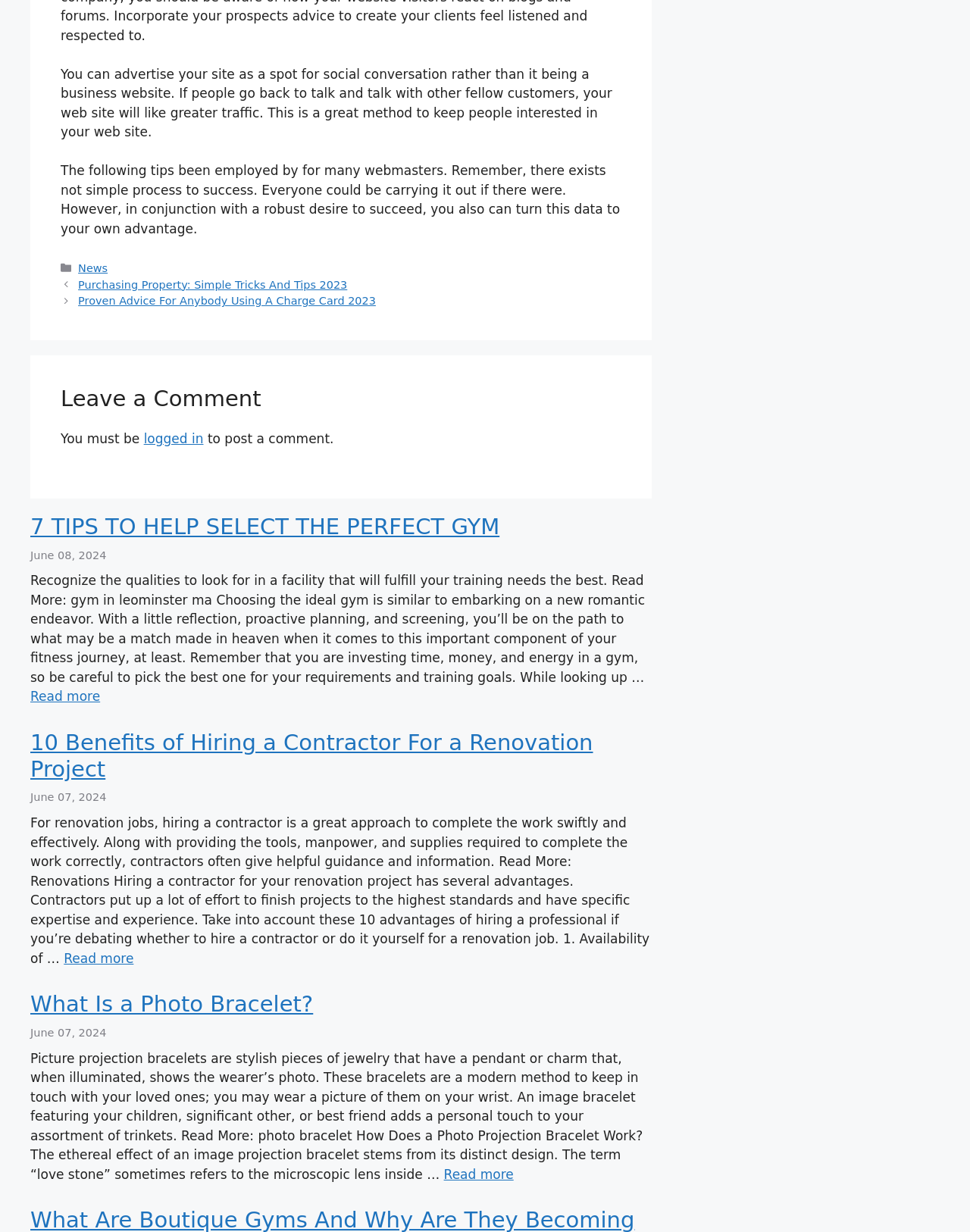Please identify the bounding box coordinates of the element that needs to be clicked to execute the following command: "Click on the '7 TIPS TO HELP SELECT THE PERFECT GYM' link". Provide the bounding box using four float numbers between 0 and 1, formatted as [left, top, right, bottom].

[0.031, 0.417, 0.515, 0.438]